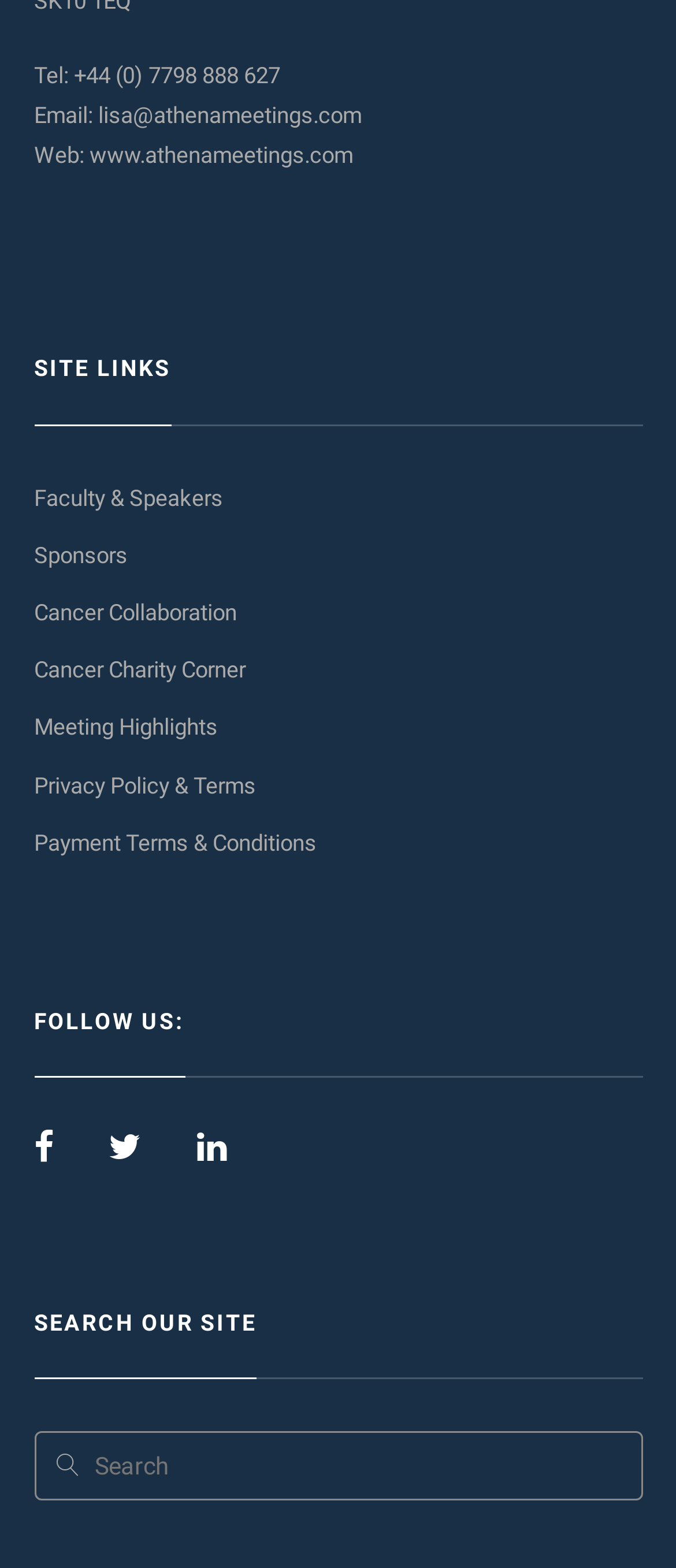From the given element description: "name="s" placeholder="Search"", find the bounding box for the UI element. Provide the coordinates as four float numbers between 0 and 1, in the order [left, top, right, bottom].

[0.05, 0.913, 0.95, 0.957]